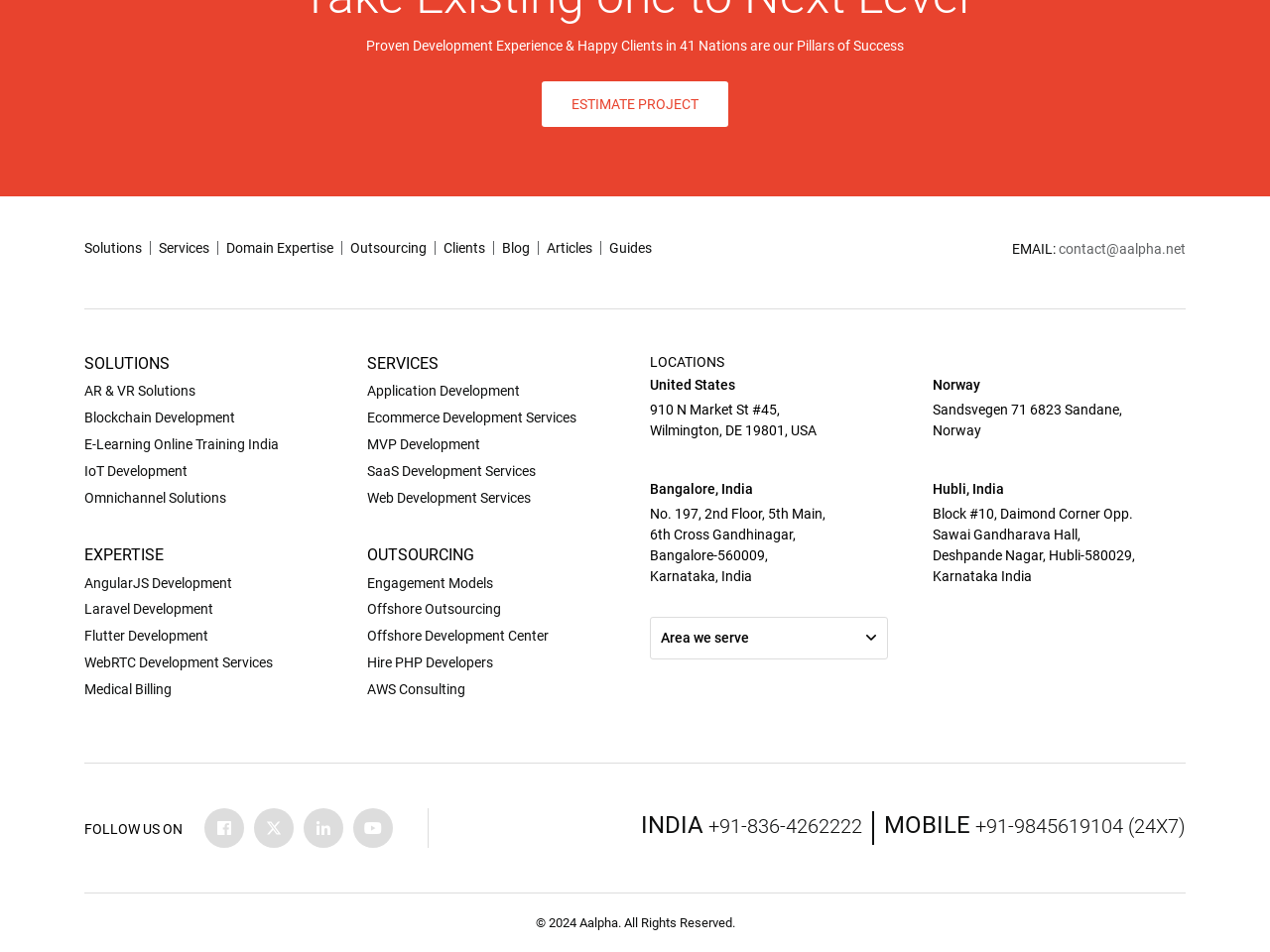Respond to the following question with a brief word or phrase:
What is the company's area of expertise?

Software development